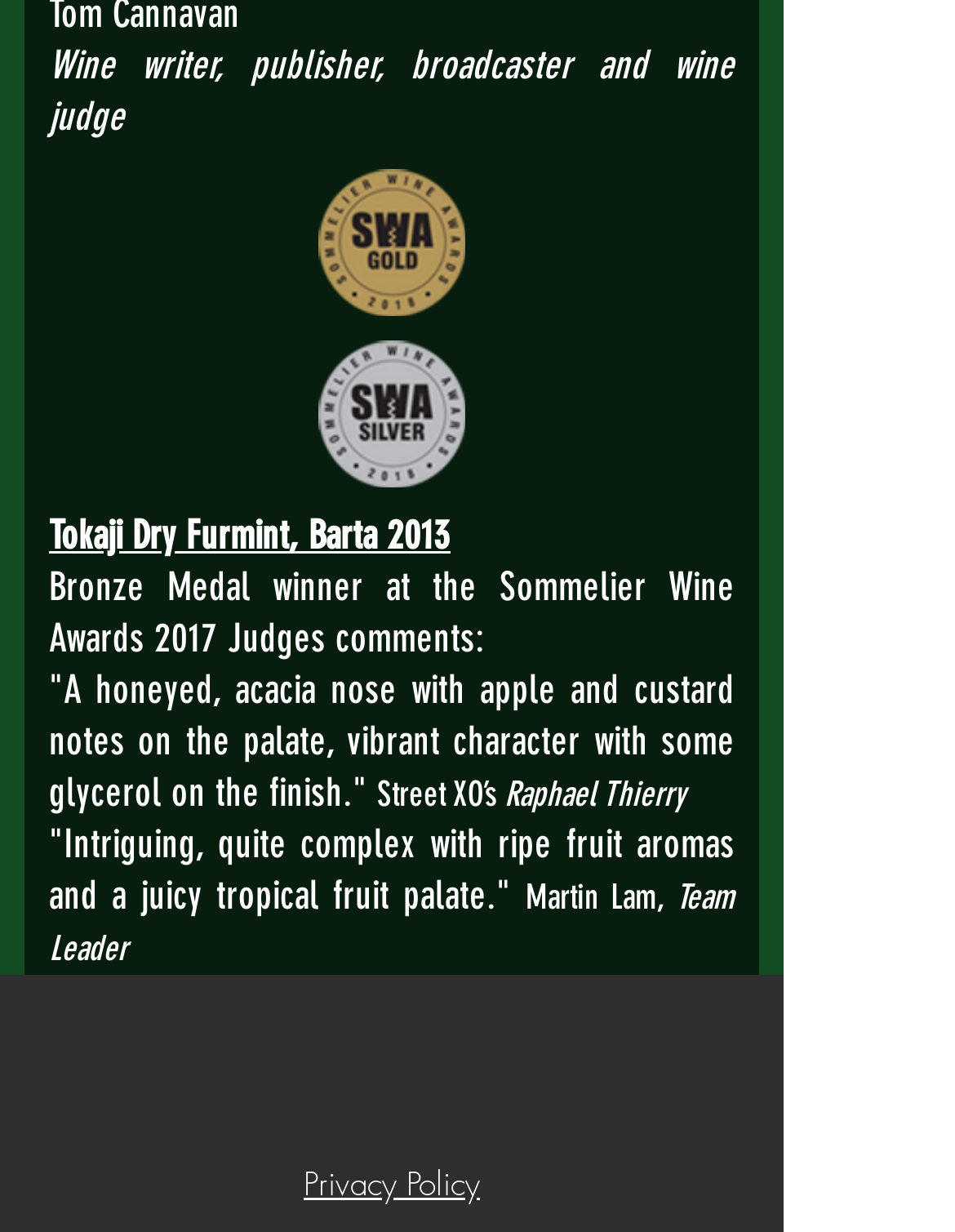What is the name of the restaurant mentioned?
Please provide a single word or phrase as your answer based on the screenshot.

Street XO’s